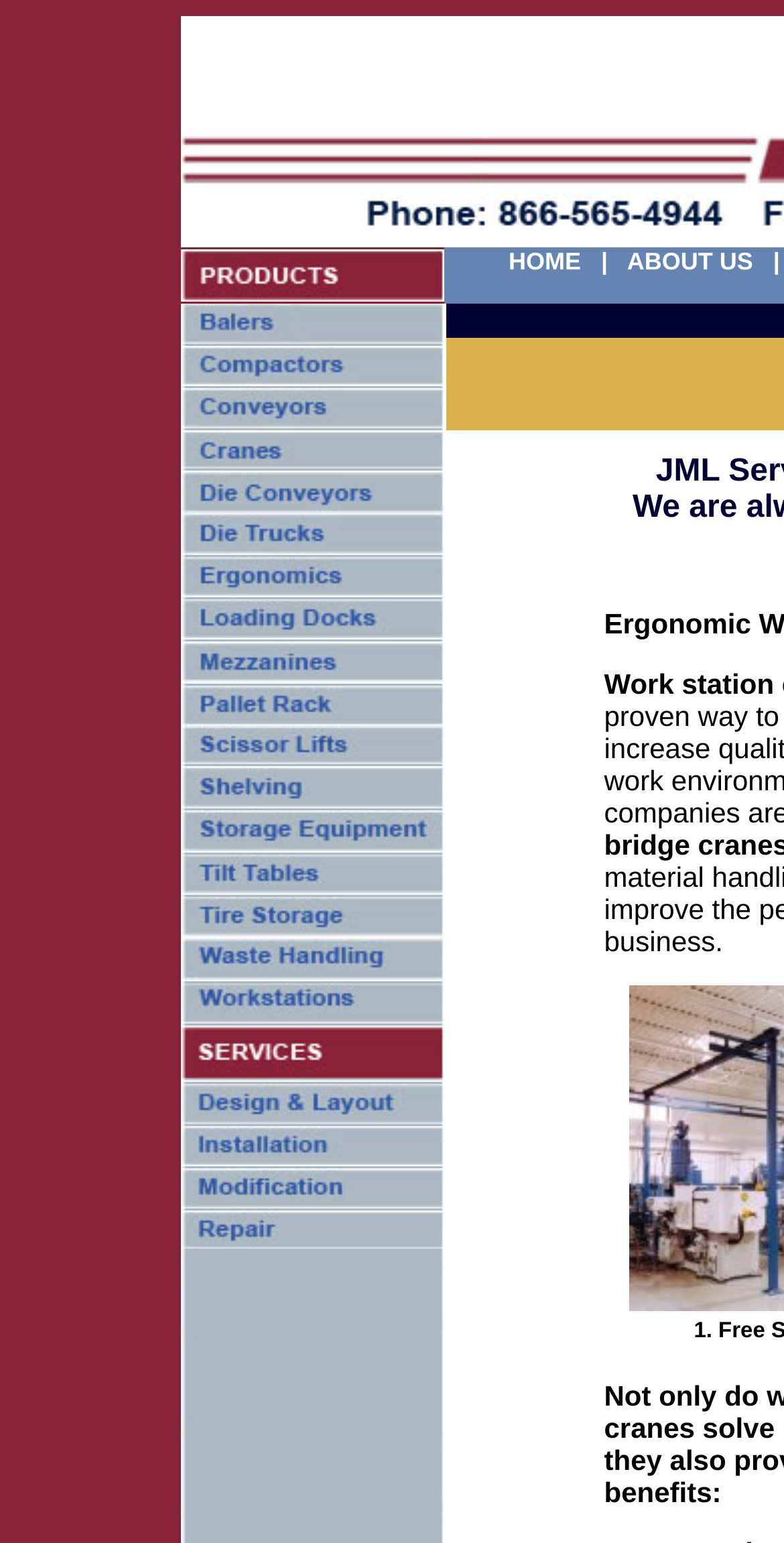Respond to the following question using a concise word or phrase: 
How many columns are in the table?

1